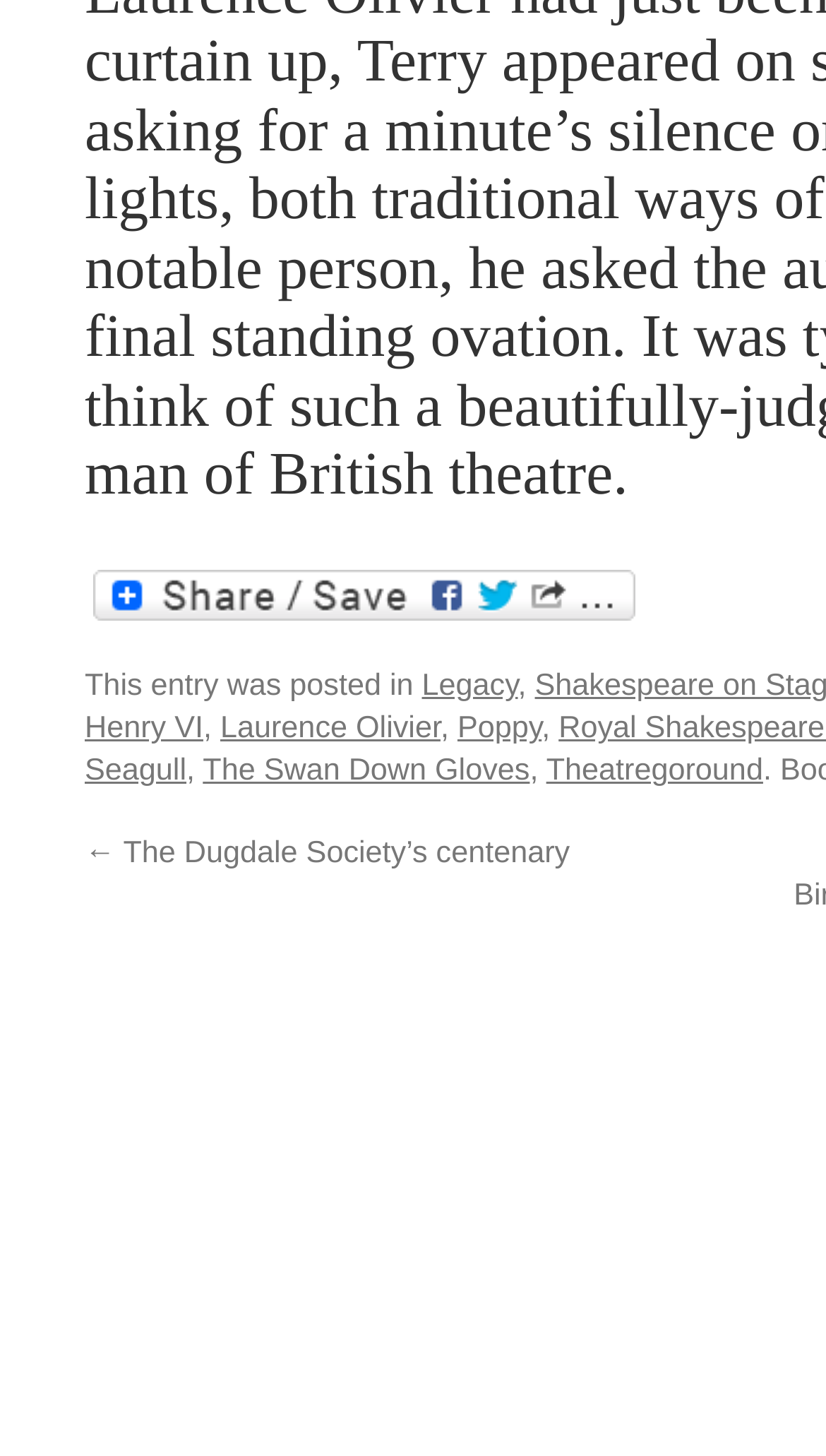Pinpoint the bounding box coordinates of the clickable element to carry out the following instruction: "Visit the Legacy page."

[0.511, 0.46, 0.627, 0.483]